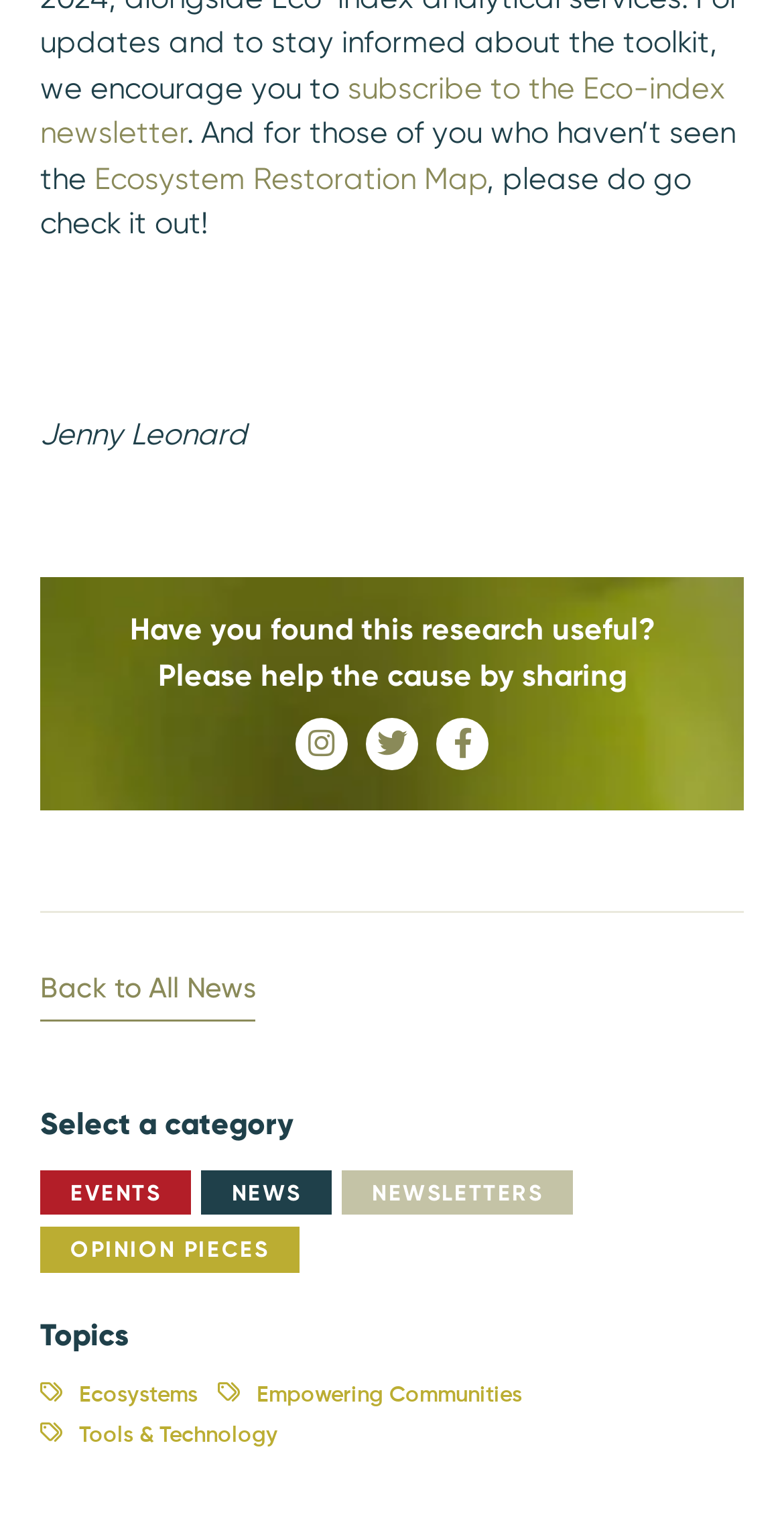Look at the image and write a detailed answer to the question: 
What is the purpose of the separator?

I found a separator element with an orientation of horizontal at coordinates [0.372, 0.213, 0.628, 0.216]. Based on its position and orientation, I infer that its purpose is to separate sections of the webpage.